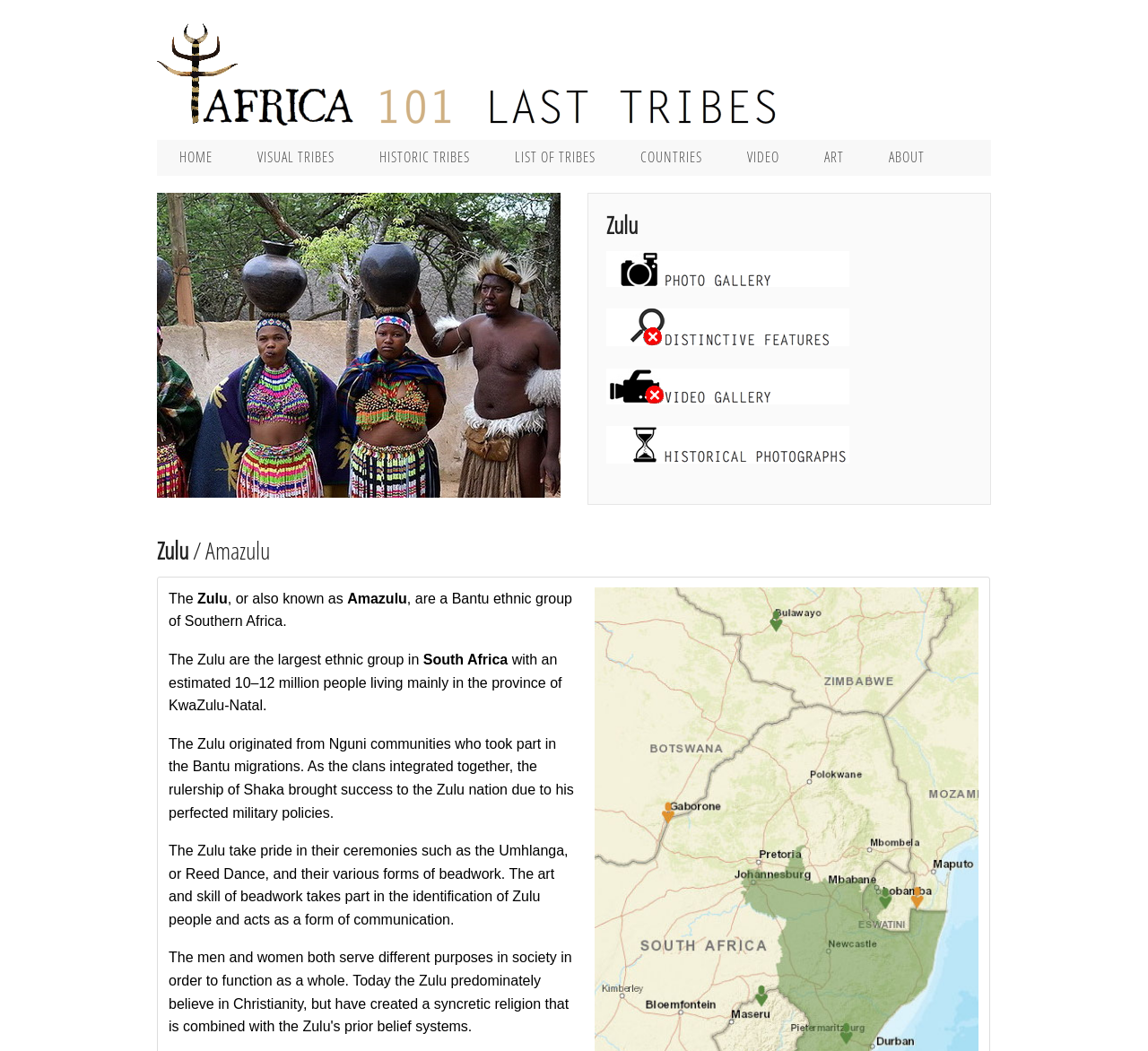Find the bounding box coordinates of the UI element according to this description: "Visual Tribes".

[0.205, 0.133, 0.311, 0.166]